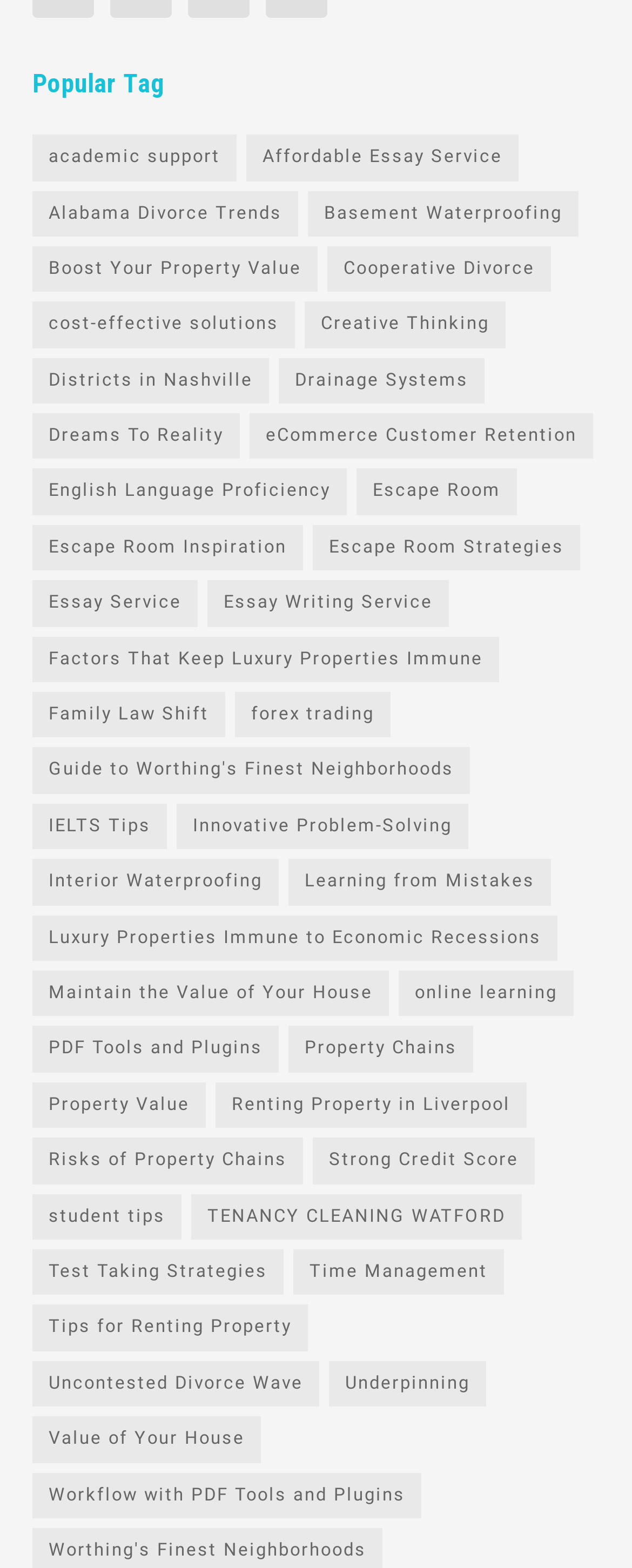Specify the bounding box coordinates of the area to click in order to follow the given instruction: "Explore 'Property Value'."

[0.051, 0.69, 0.326, 0.719]